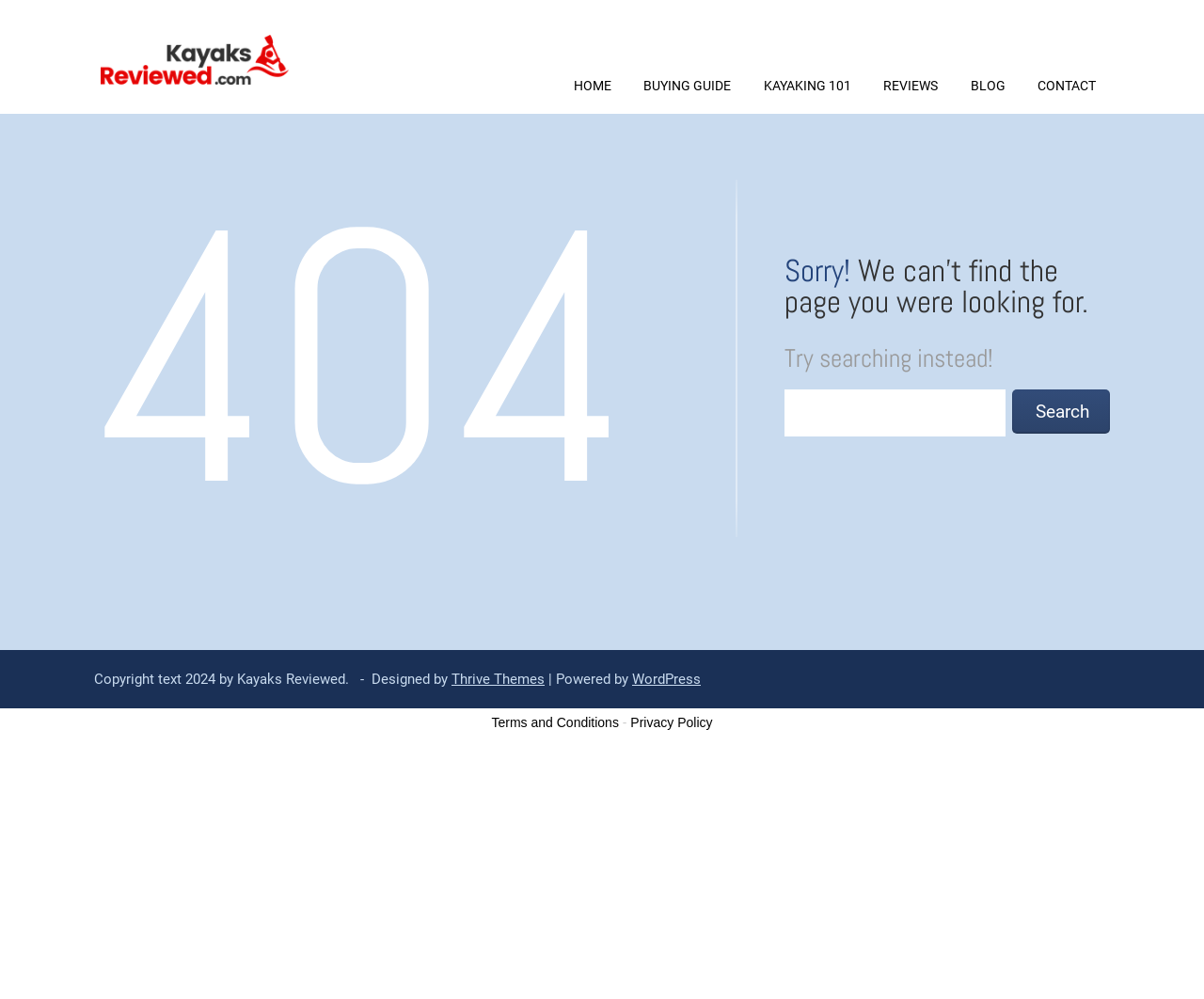Kindly determine the bounding box coordinates for the area that needs to be clicked to execute this instruction: "search for something".

[0.841, 0.39, 0.924, 0.434]